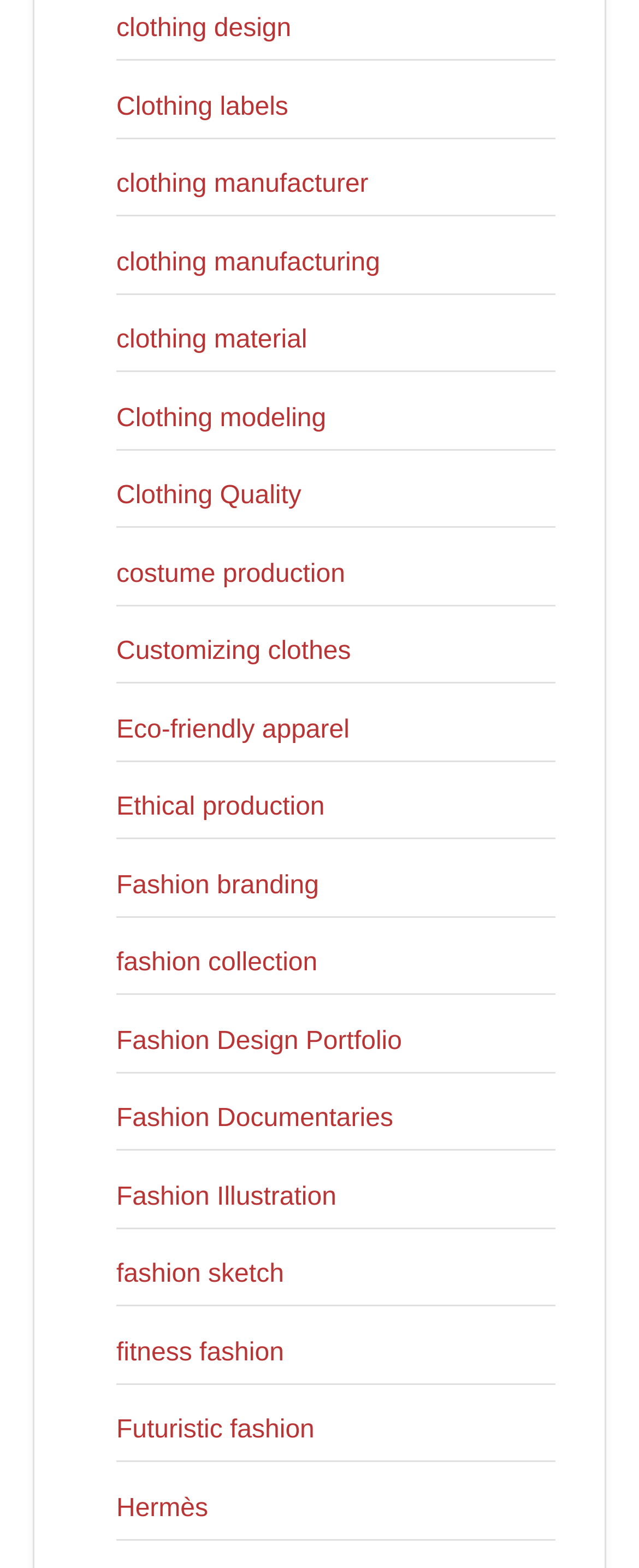Could you find the bounding box coordinates of the clickable area to complete this instruction: "Learn about clothing manufacturing"?

[0.182, 0.159, 0.595, 0.176]